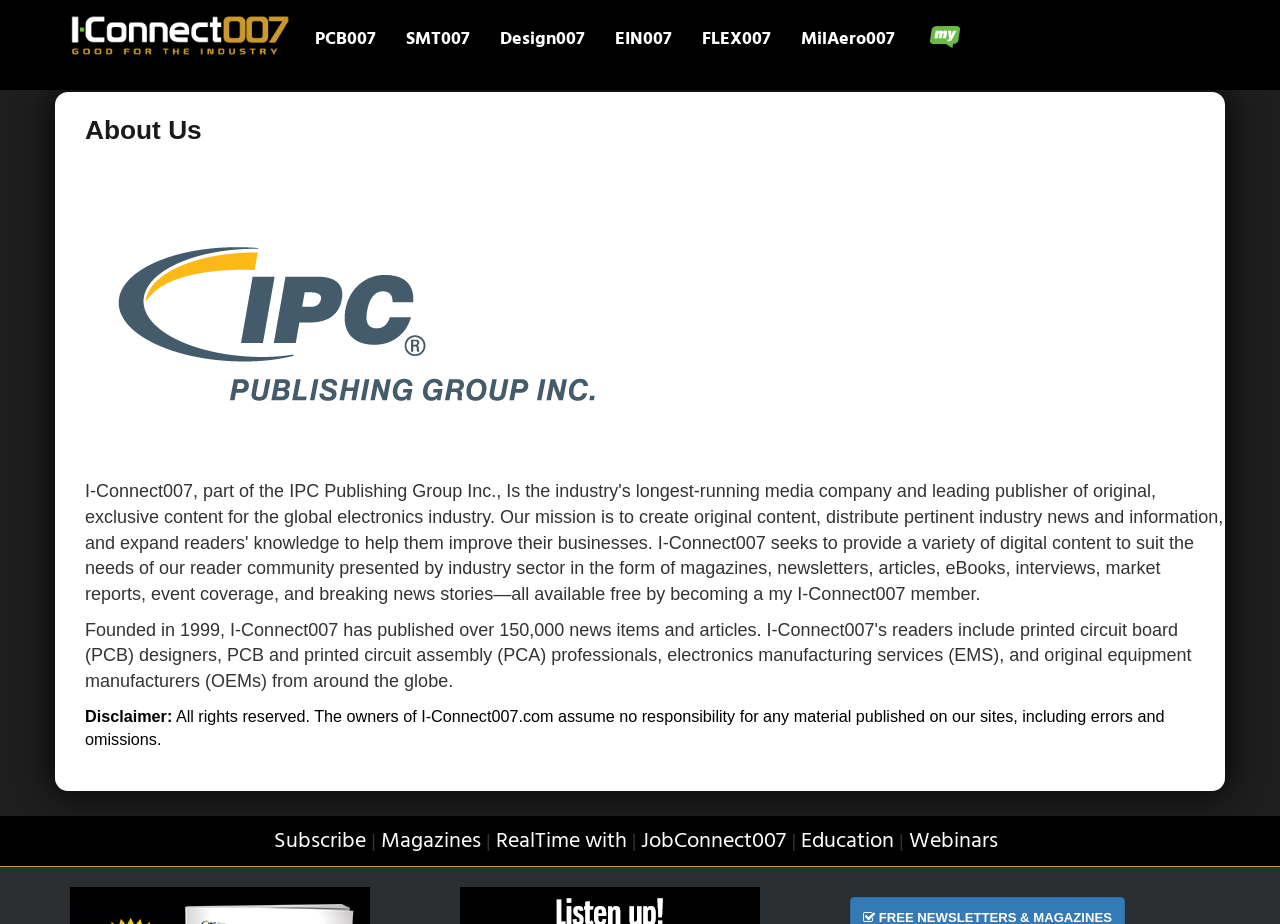Please identify the coordinates of the bounding box that should be clicked to fulfill this instruction: "Check the Education section".

[0.626, 0.892, 0.698, 0.93]